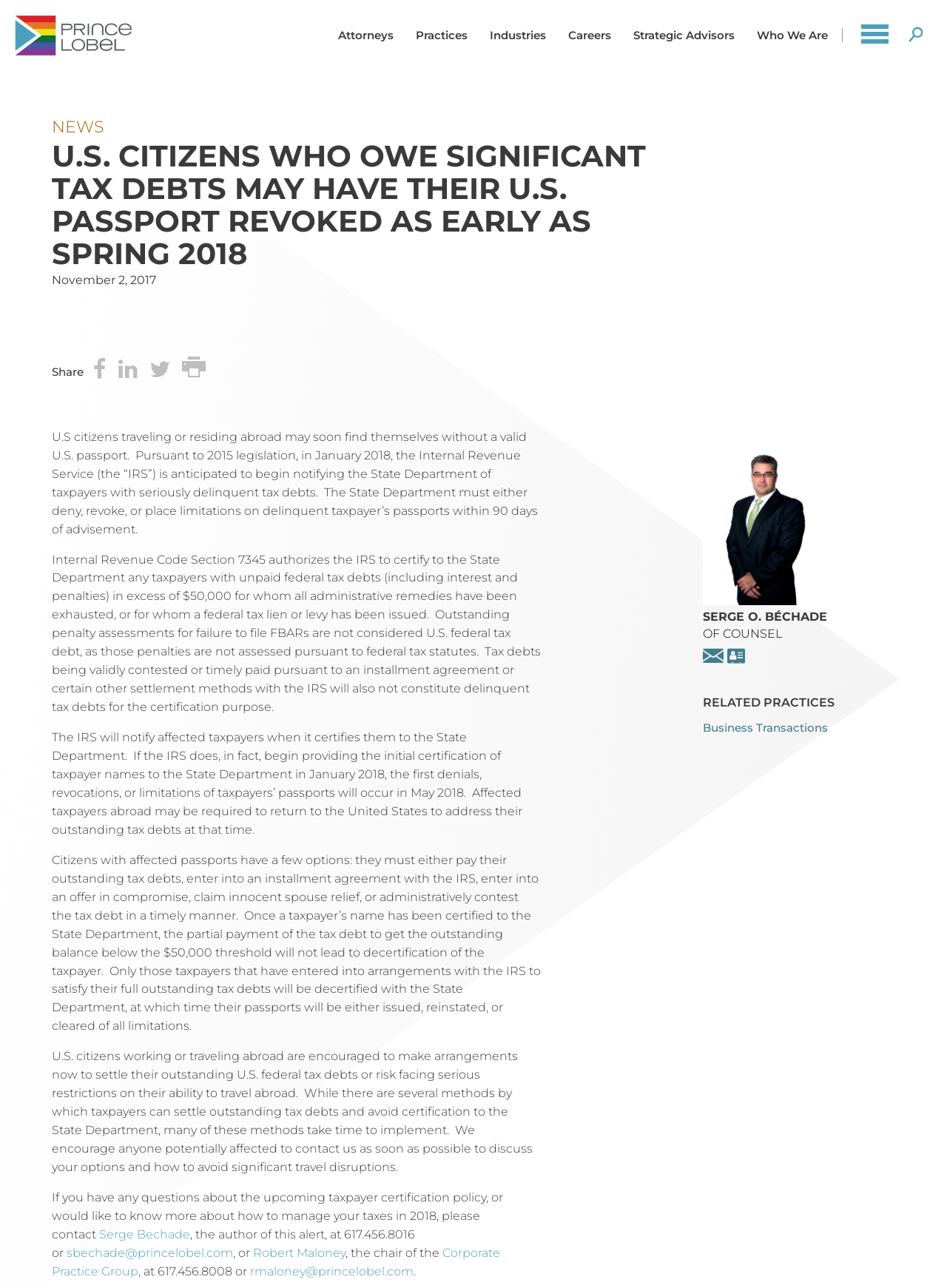Identify the bounding box coordinates for the UI element described by the following text: "parent_node: SERGE O. BÉCHADE". Provide the coordinates as four float numbers between 0 and 1, in the format [left, top, right, bottom].

[0.742, 0.461, 0.891, 0.472]